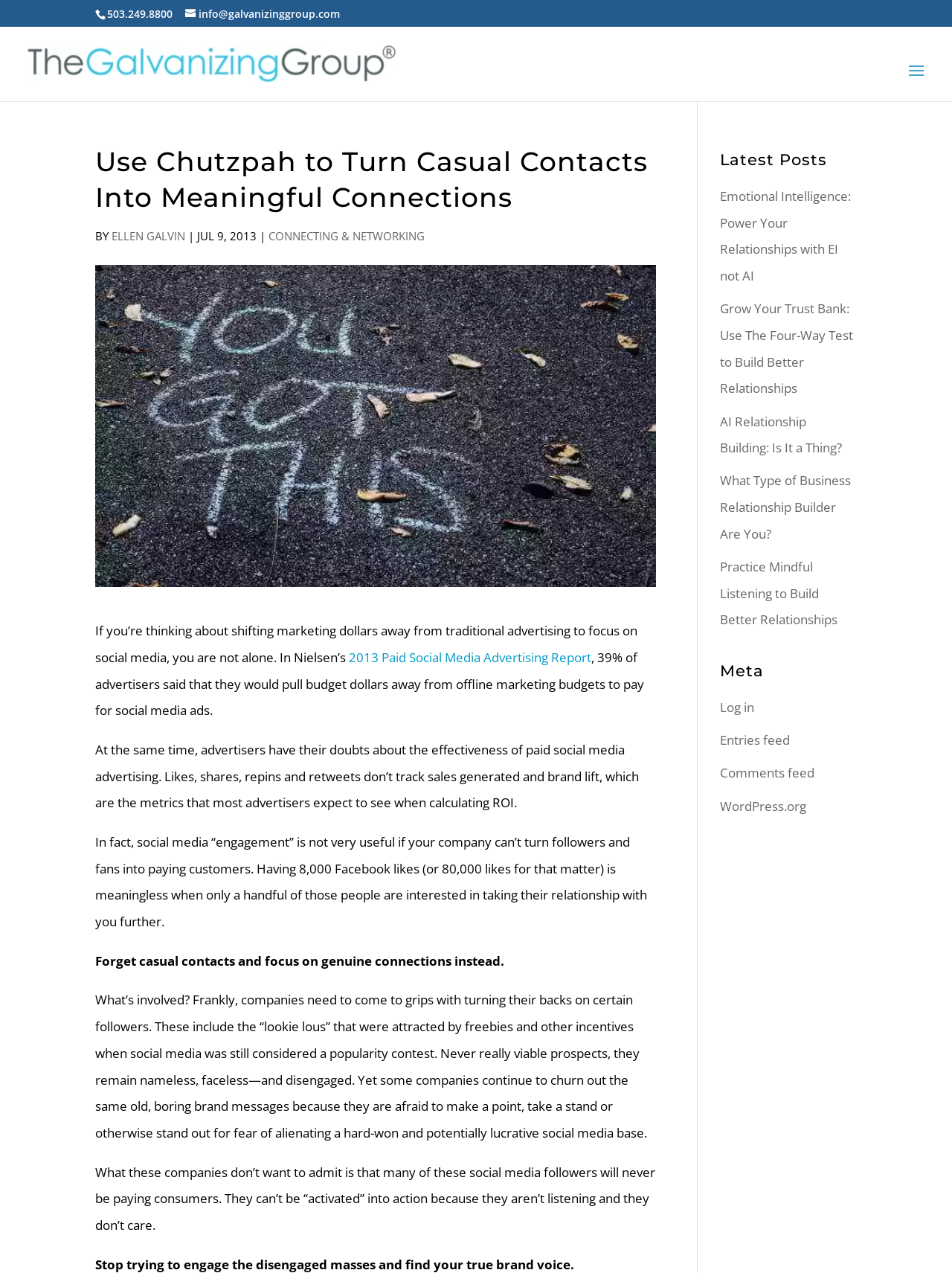Determine the main heading text of the webpage.

Use Chutzpah to Turn Casual Contacts Into Meaningful Connections